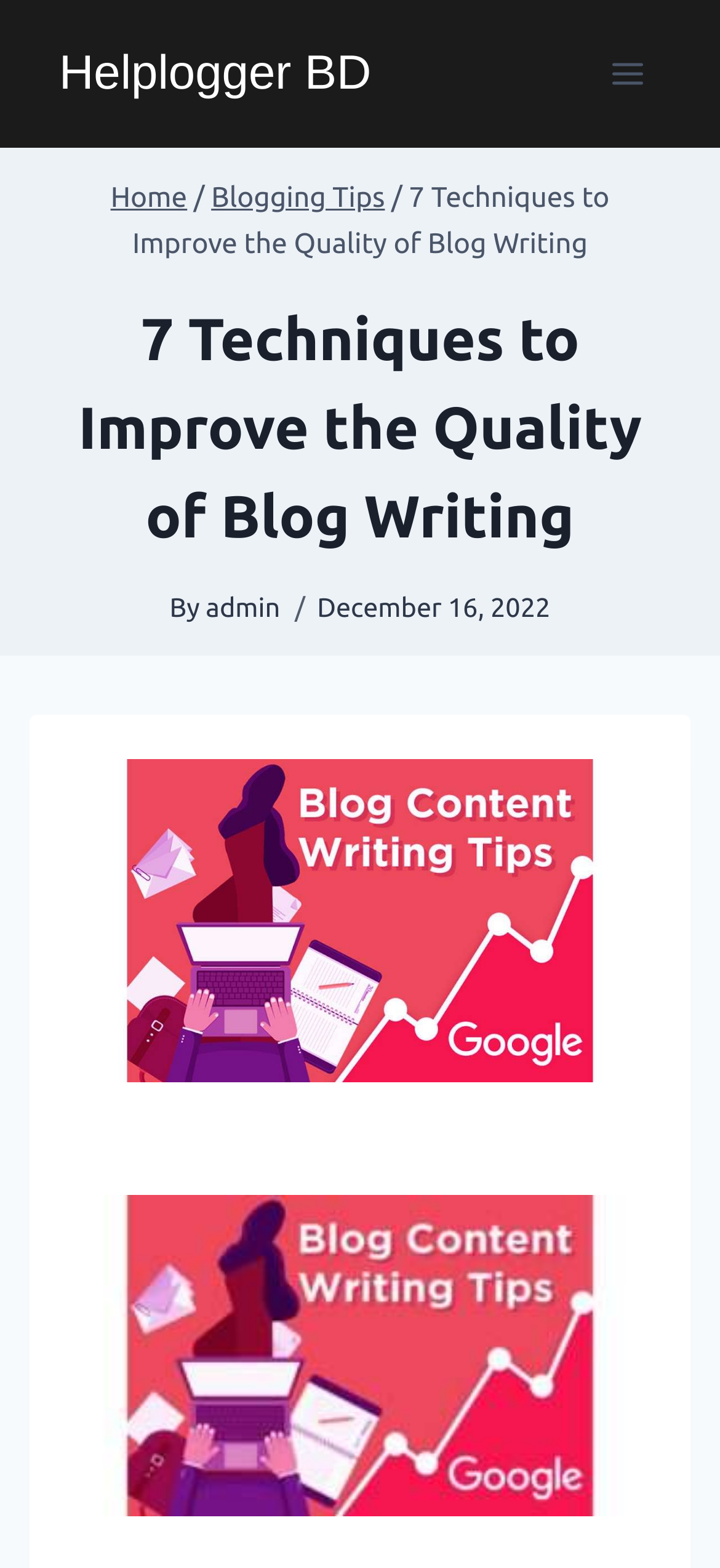Locate the bounding box coordinates of the element that should be clicked to fulfill the instruction: "Contact Us".

None